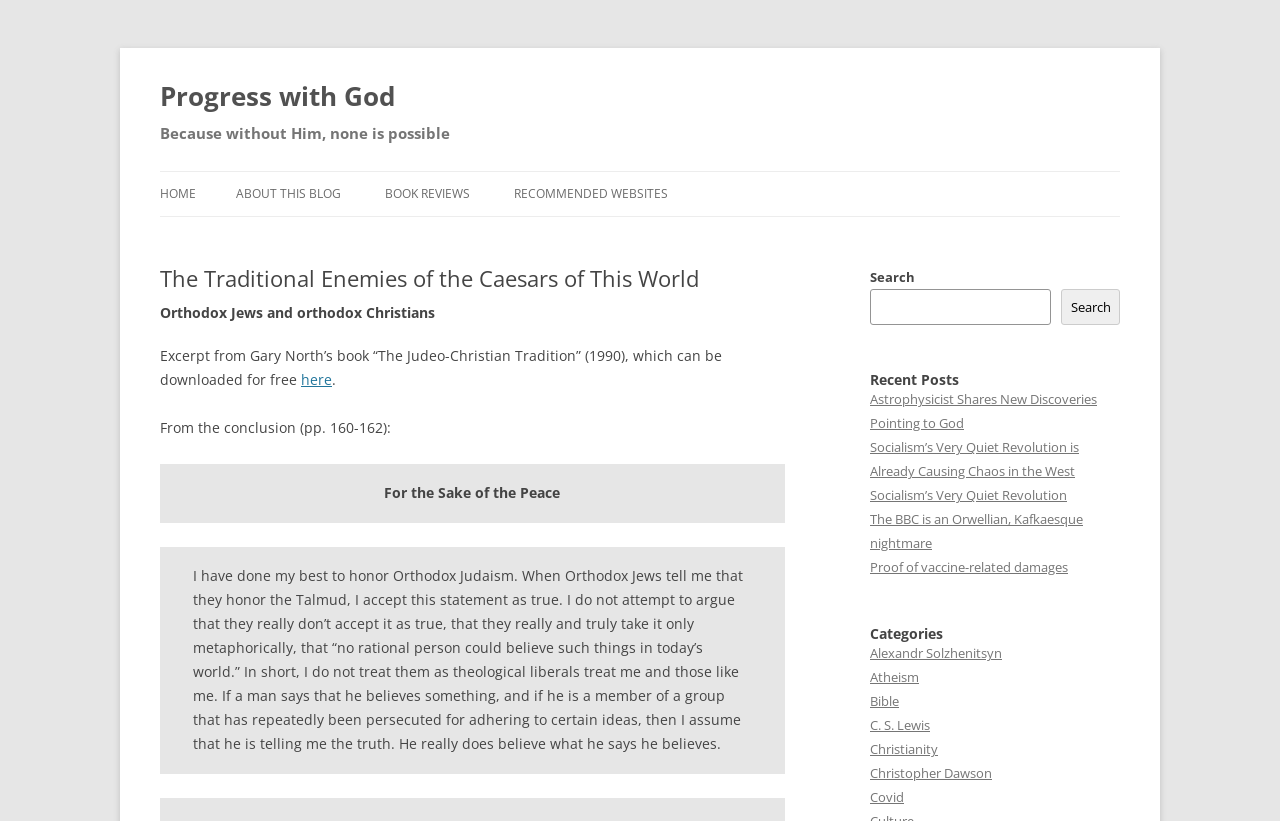Using floating point numbers between 0 and 1, provide the bounding box coordinates in the format (top-left x, top-left y, bottom-right x, bottom-right y). Locate the UI element described here: Covid

[0.68, 0.96, 0.706, 0.982]